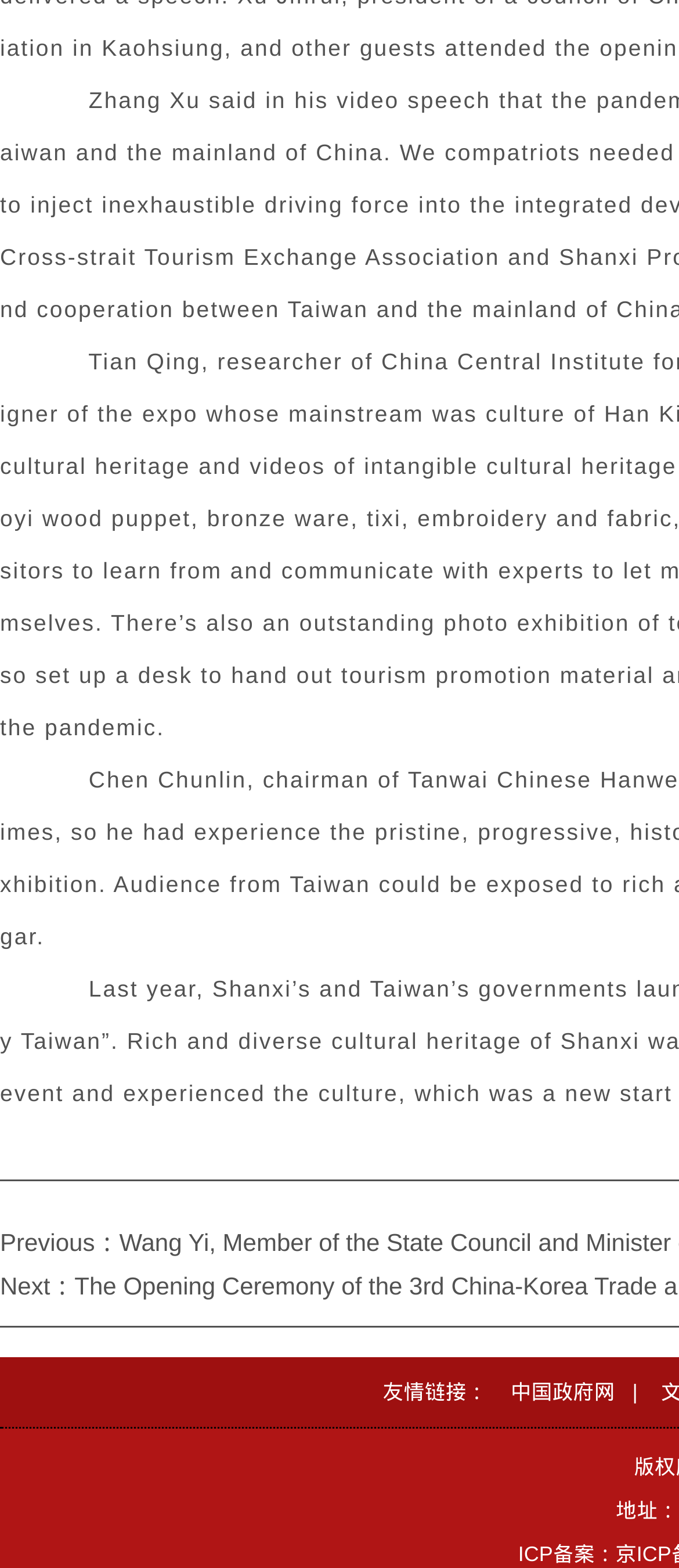Using the description "中国政府网", predict the bounding box of the relevant HTML element.

[0.752, 0.88, 0.906, 0.896]